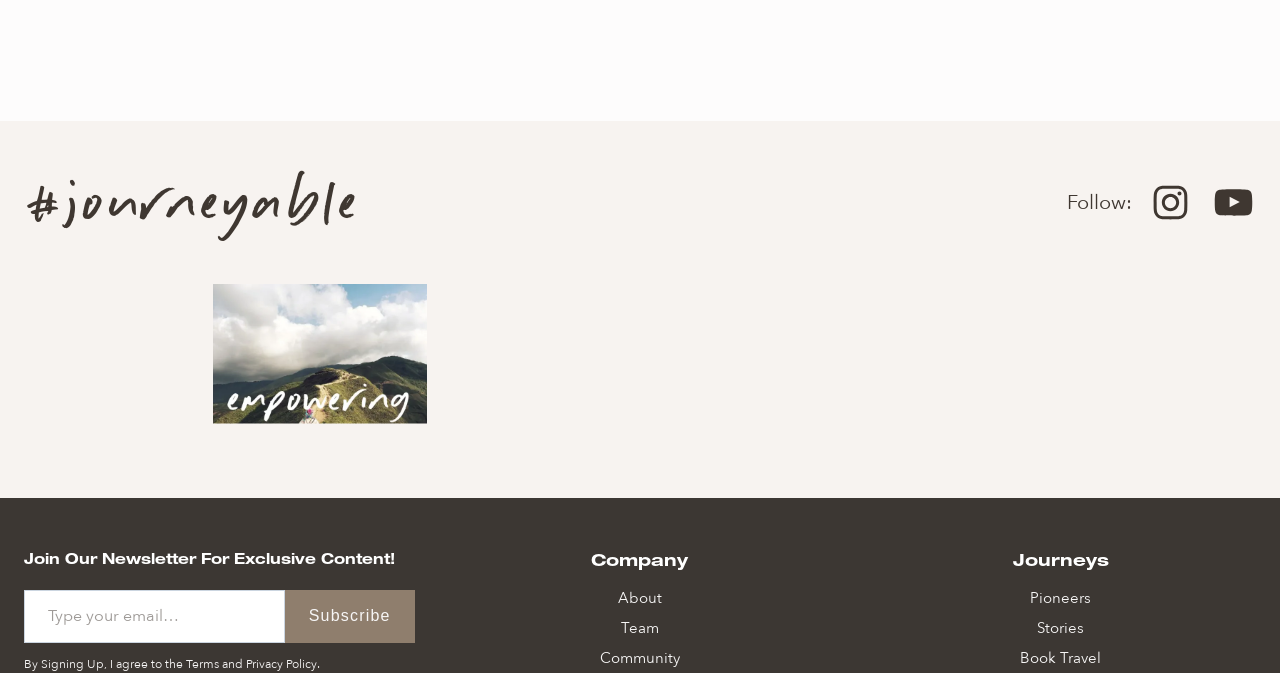Identify the bounding box coordinates for the element that needs to be clicked to fulfill this instruction: "Read the Terms". Provide the coordinates in the format of four float numbers between 0 and 1: [left, top, right, bottom].

[0.145, 0.974, 0.171, 0.998]